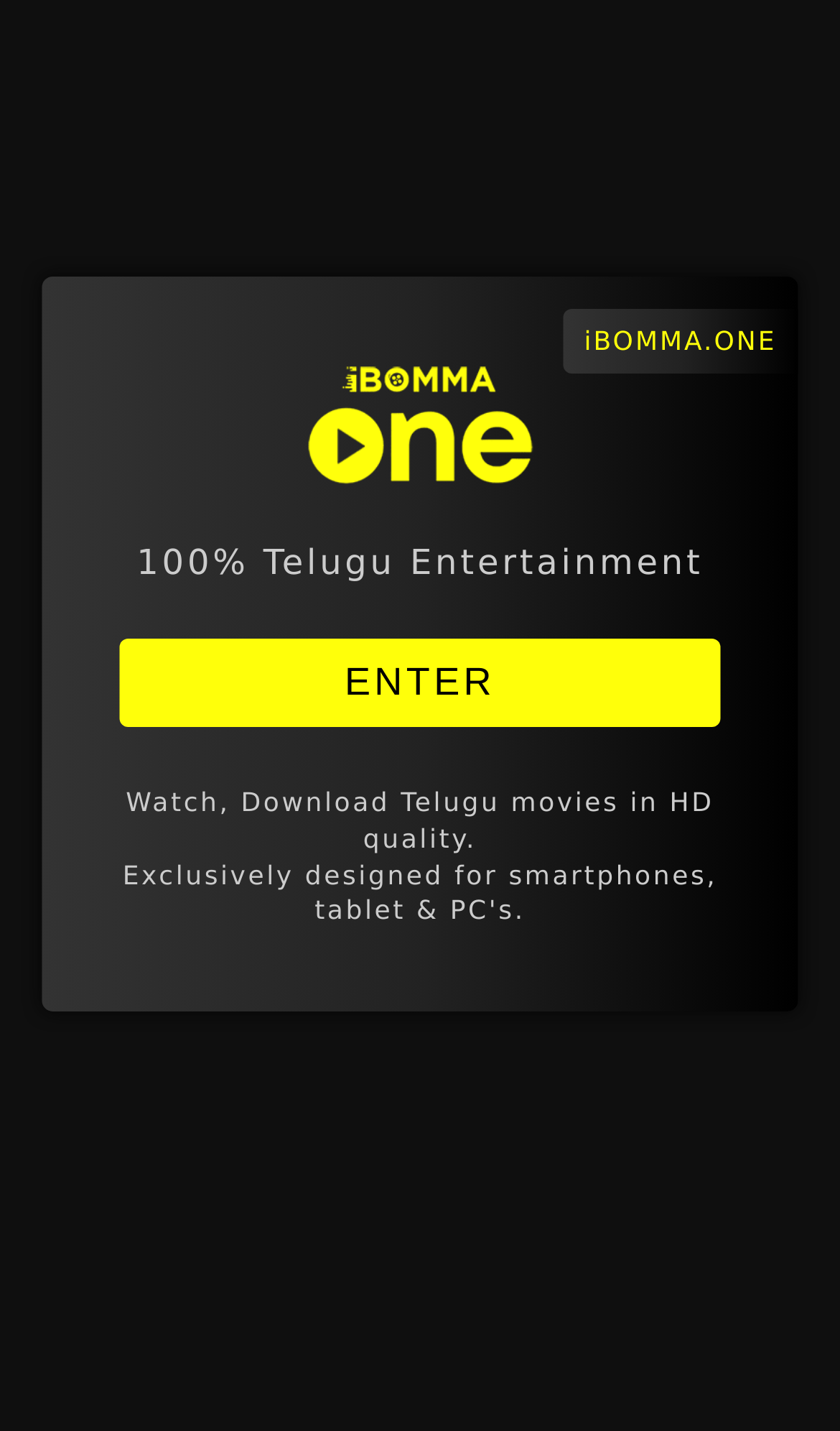Given the element description "ENTER" in the screenshot, predict the bounding box coordinates of that UI element.

[0.141, 0.446, 0.859, 0.508]